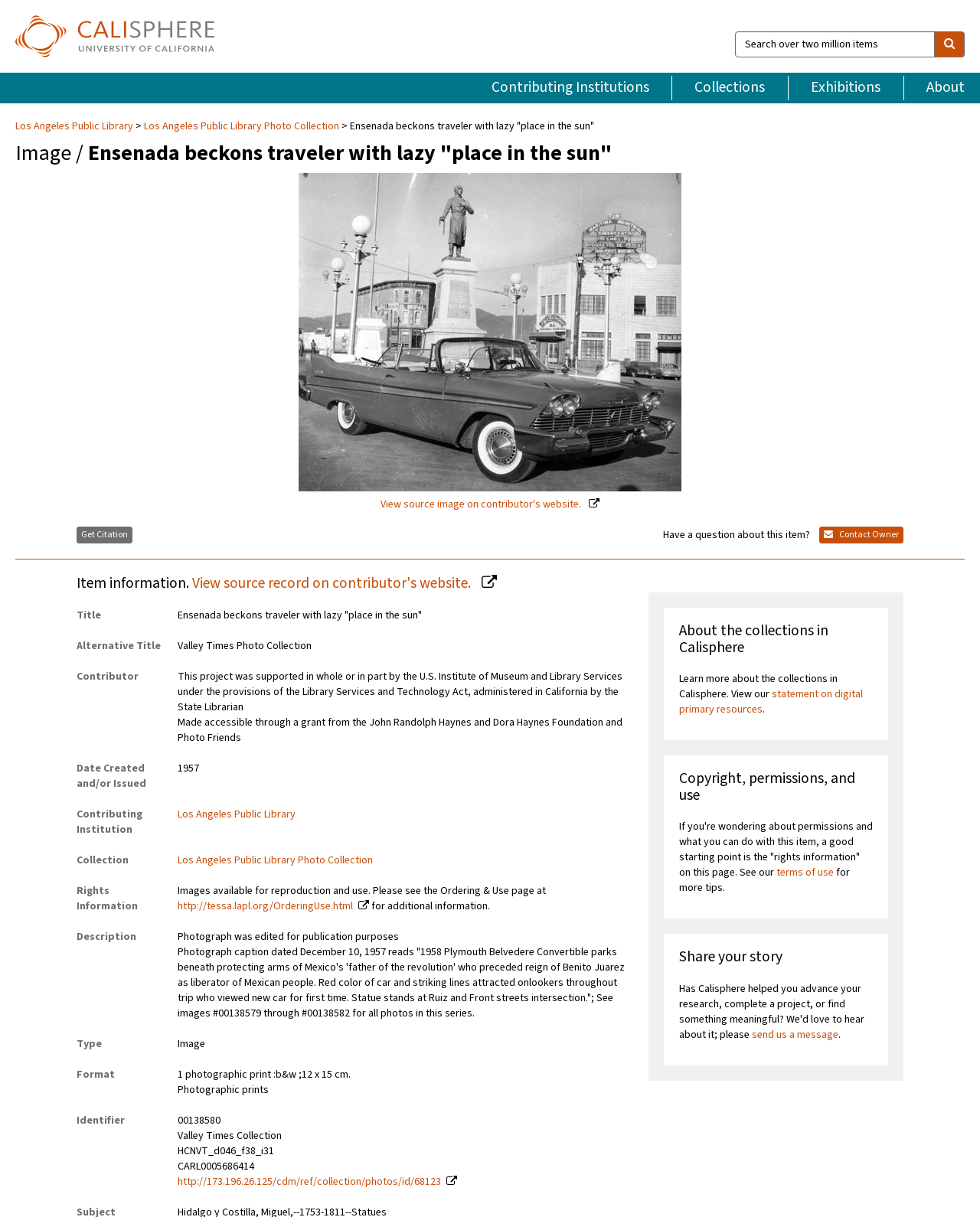Find and generate the main title of the webpage.

Image / Ensenada beckons traveler with lazy "place in the sun"